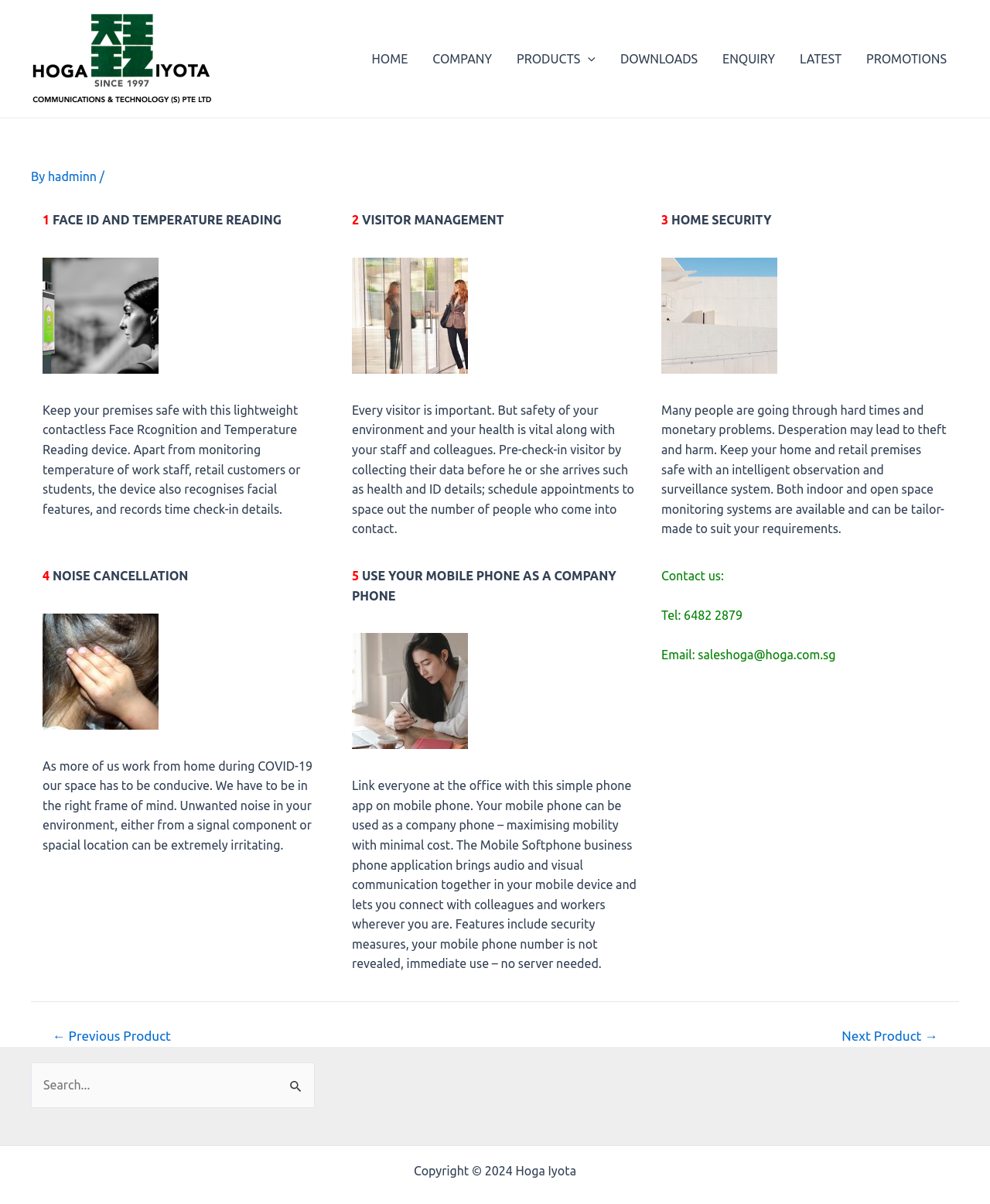How many products are featured on the webpage?
Could you please answer the question thoroughly and with as much detail as possible?

There are 5 Hoga products featured on the webpage, each with a brief description and image, including Face ID and Temperature Reading, Visitor Management, Home Security, Noise Cancellation, and using a mobile phone as a company phone.